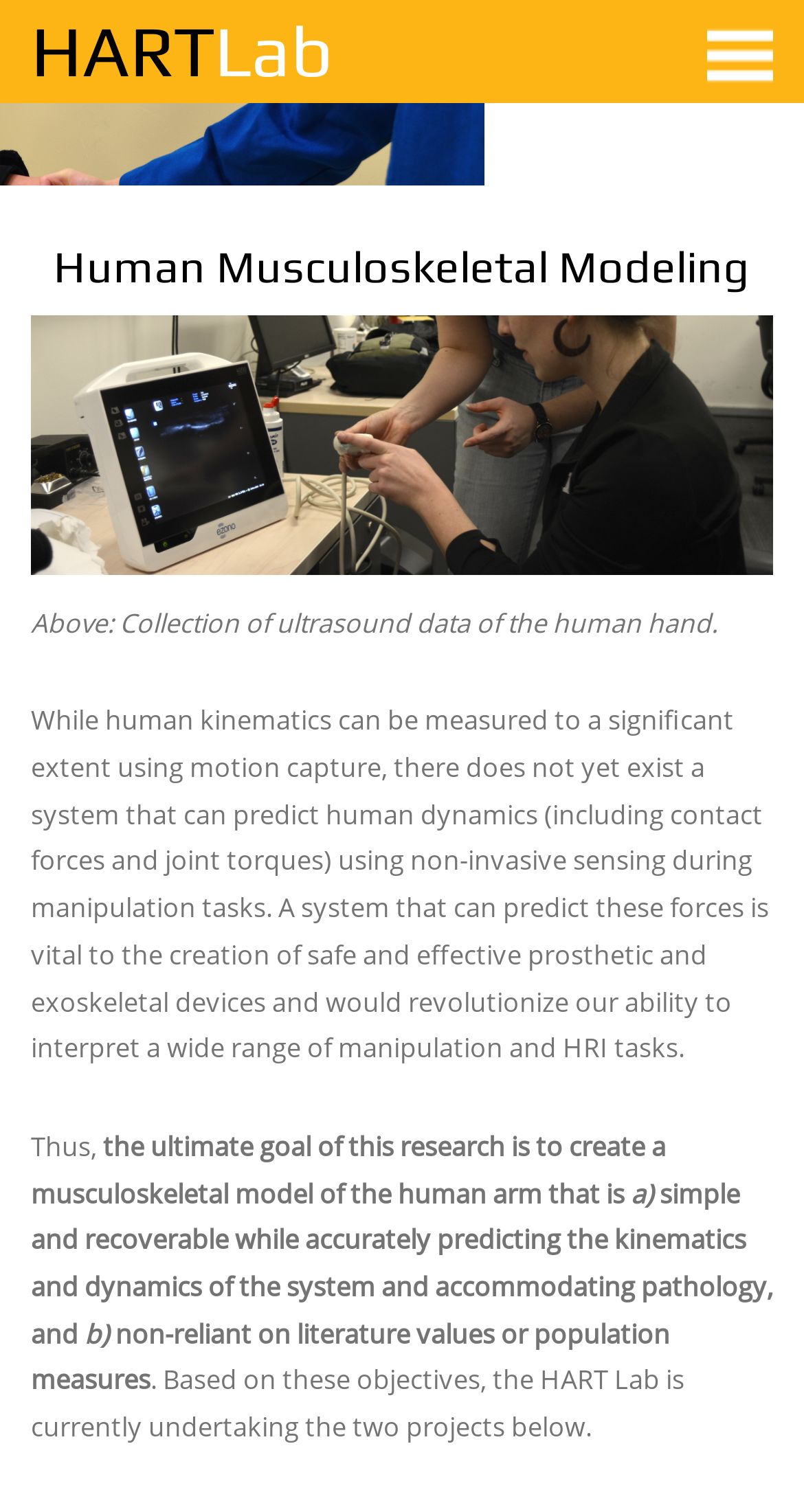What type of data is being collected?
Answer the question with a detailed explanation, including all necessary information.

The text mentions that above the text is a collection of ultrasound data of the human hand, which implies that the data being collected is related to ultrasound imaging of the human hand.